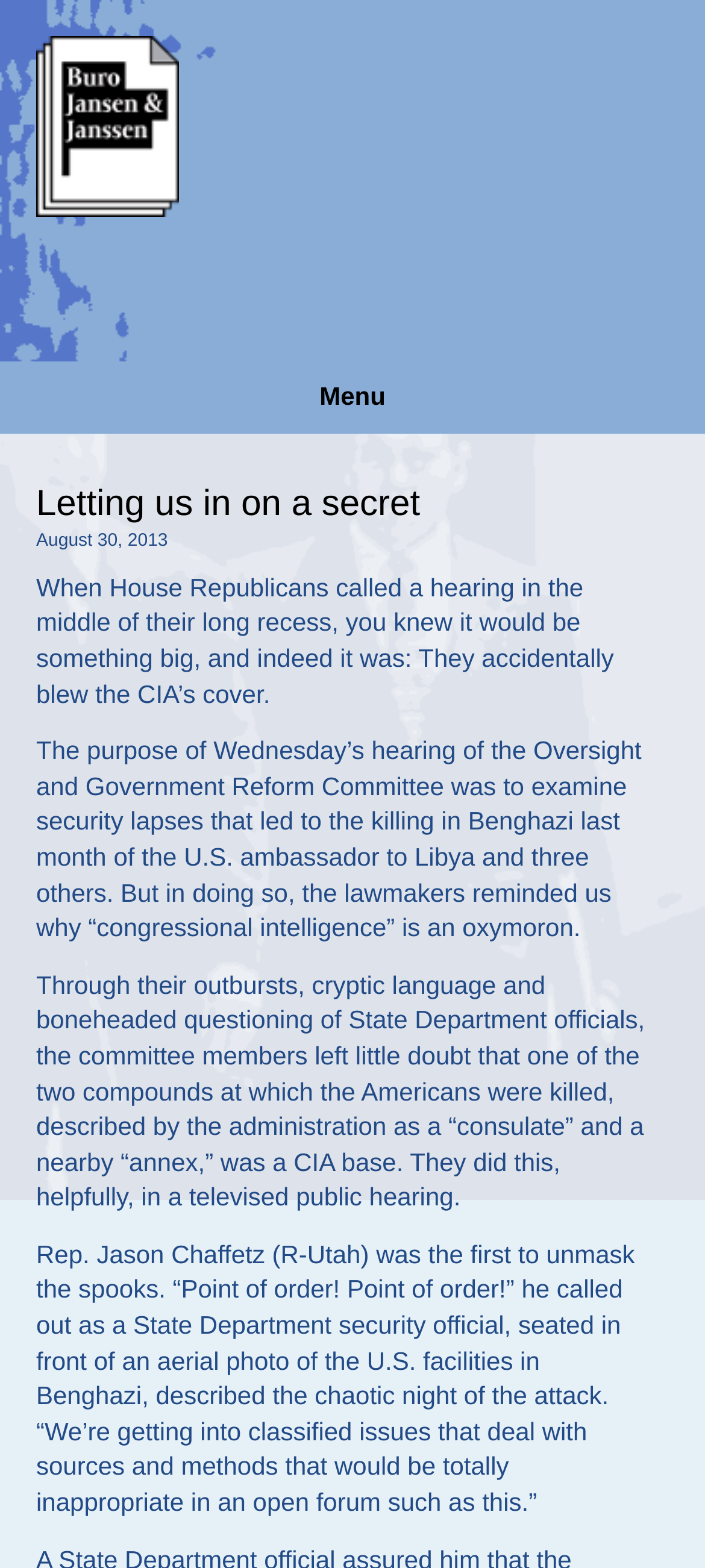What is the date of the article?
Answer the question with a single word or phrase derived from the image.

August 30, 2013